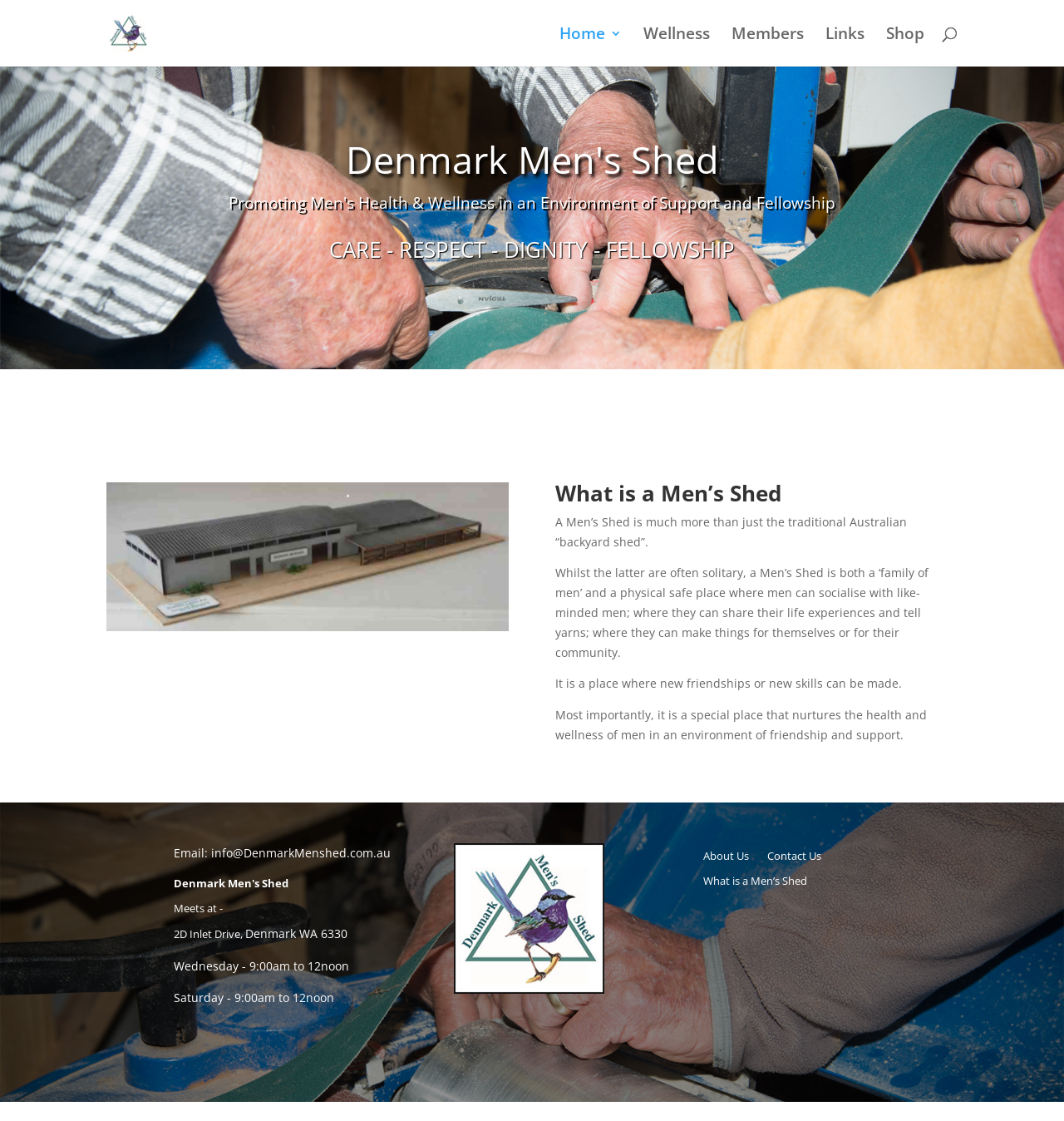Pinpoint the bounding box coordinates of the element that must be clicked to accomplish the following instruction: "Search for something". The coordinates should be in the format of four float numbers between 0 and 1, i.e., [left, top, right, bottom].

[0.1, 0.0, 0.9, 0.001]